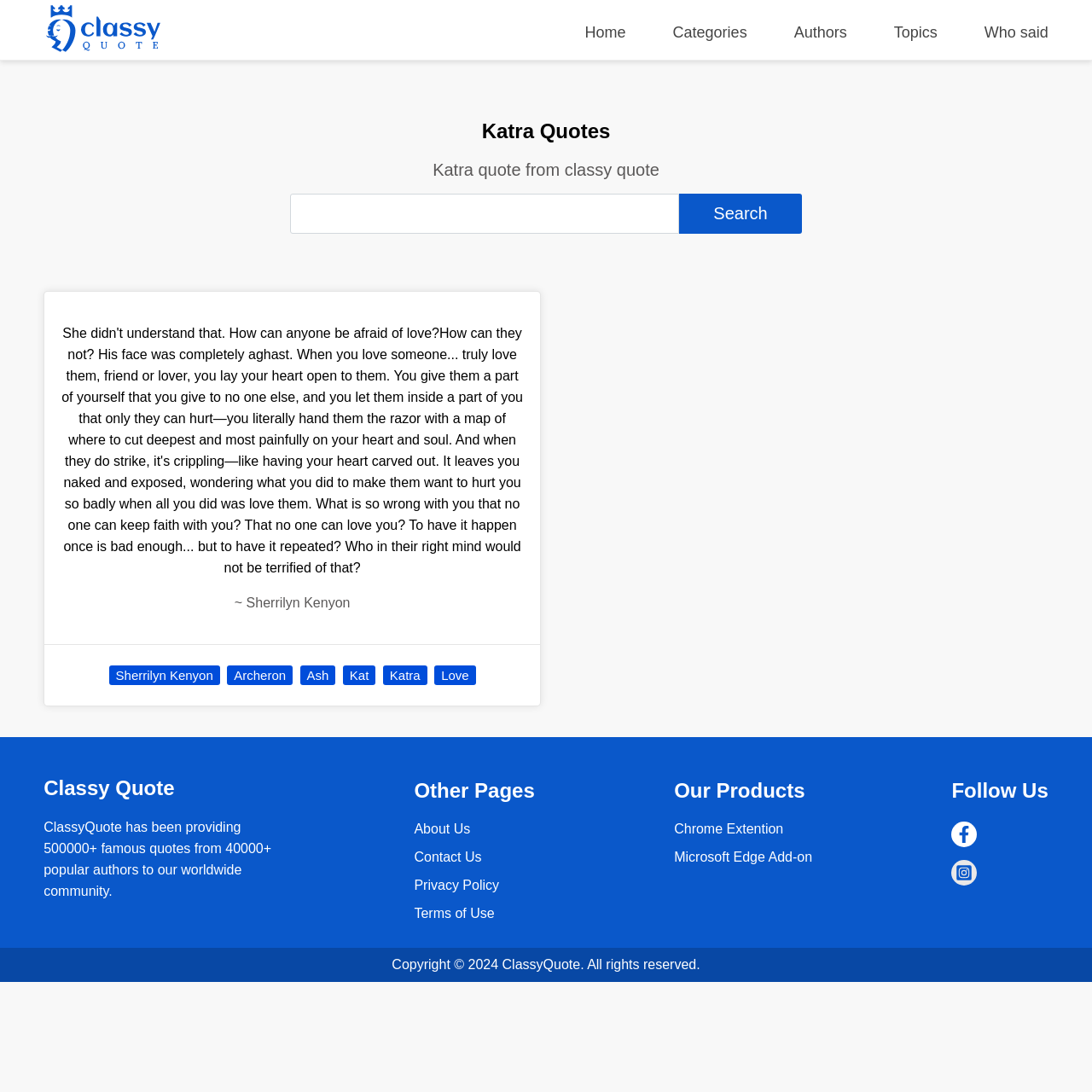Provide the bounding box coordinates of the area you need to click to execute the following instruction: "Follow ClassyQuote on Facebook".

[0.871, 0.752, 0.895, 0.775]